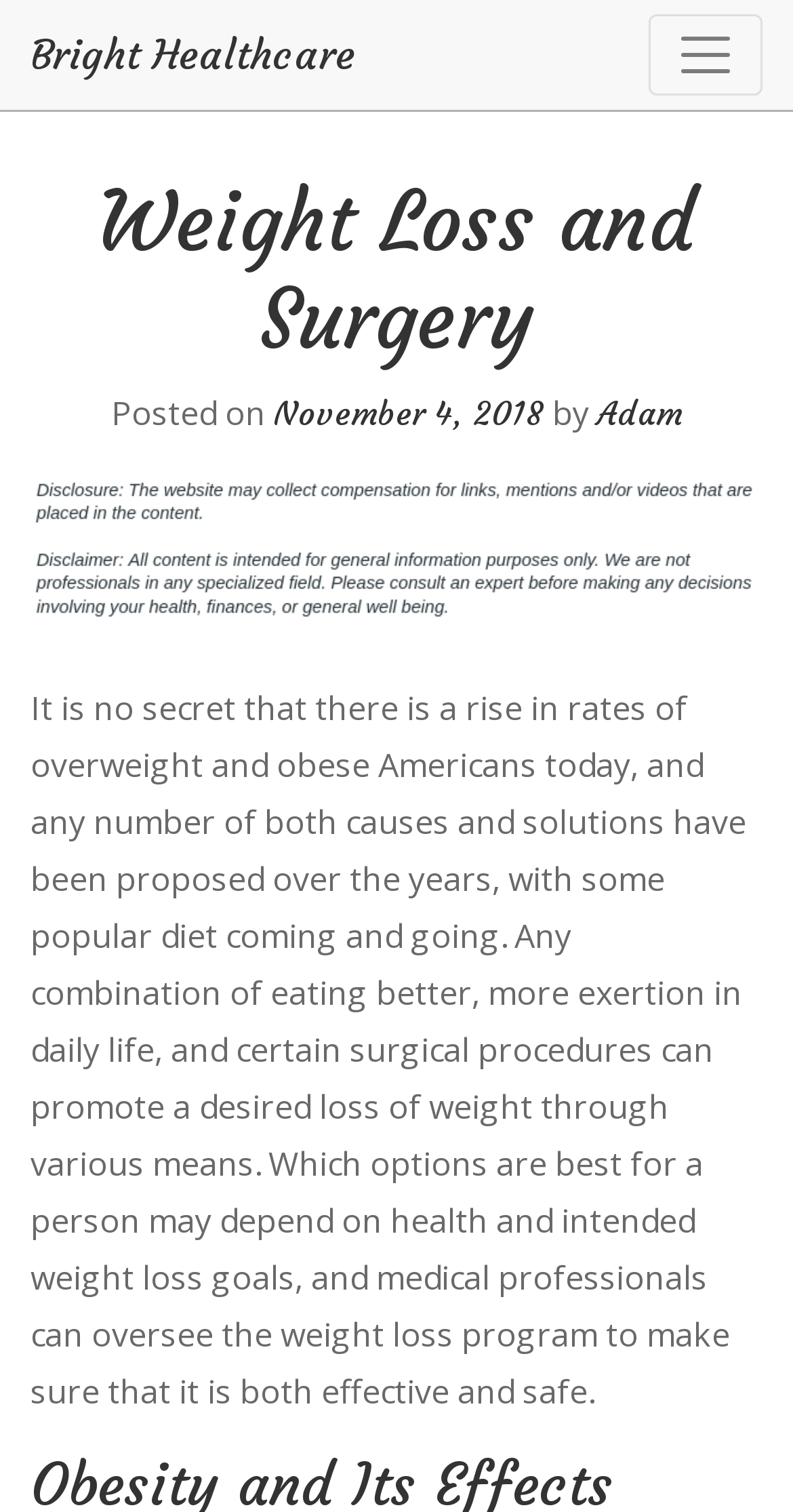Refer to the image and provide a thorough answer to this question:
Who is the author of the article?

I found the answer by looking at the header section of the webpage, where I saw a link with the text 'Adam' next to the text 'by'. This suggests that Adam is the author of the article.